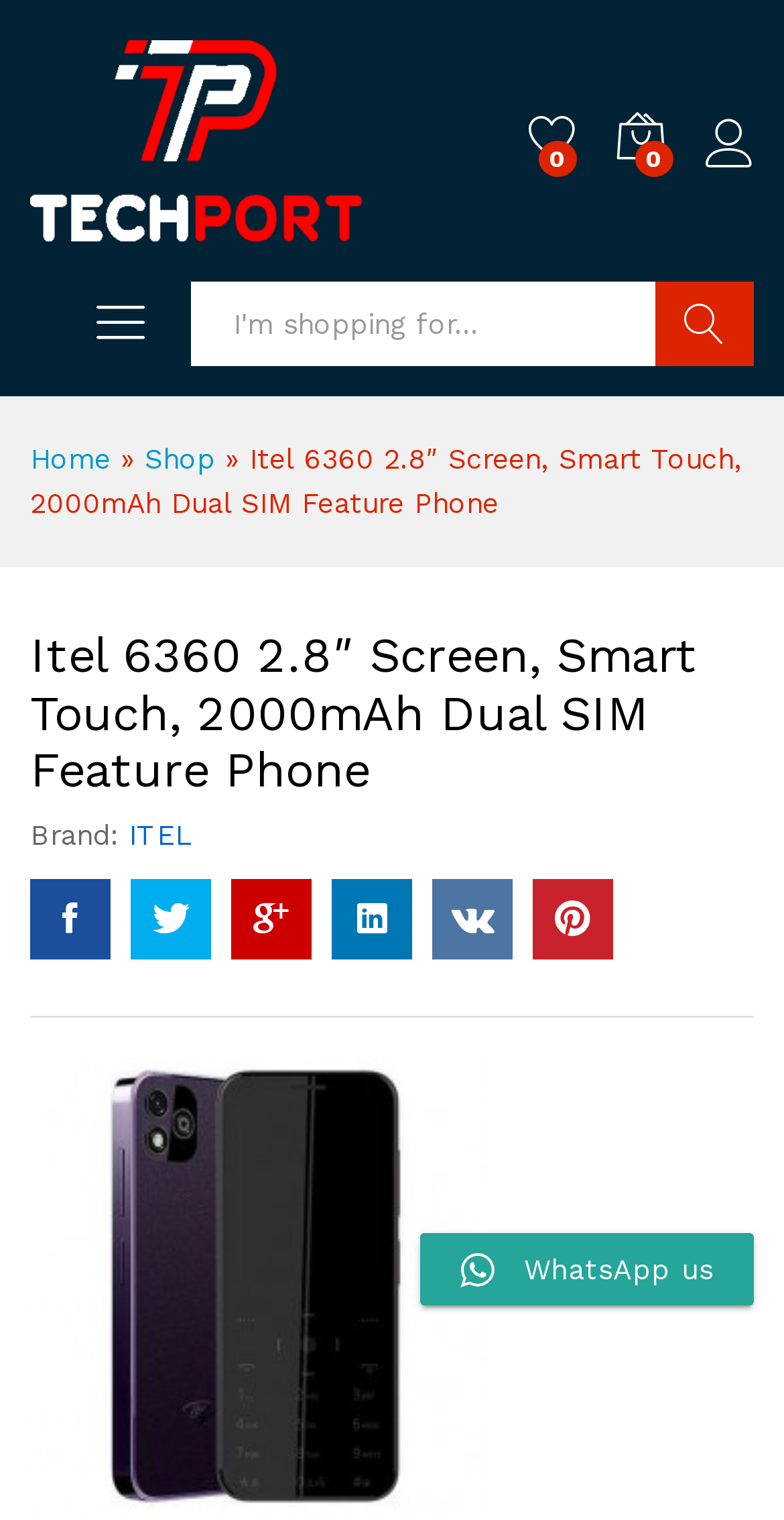Using the description: "title="Itel+6360+2.8%26%238243%3B+Screen%2C+Smart+Touch%2C+2000mAh+Dual+SIM+Feature+Phone"", determine the UI element's bounding box coordinates. Ensure the coordinates are in the format of four float numbers between 0 and 1, i.e., [left, top, right, bottom].

[0.551, 0.578, 0.654, 0.631]